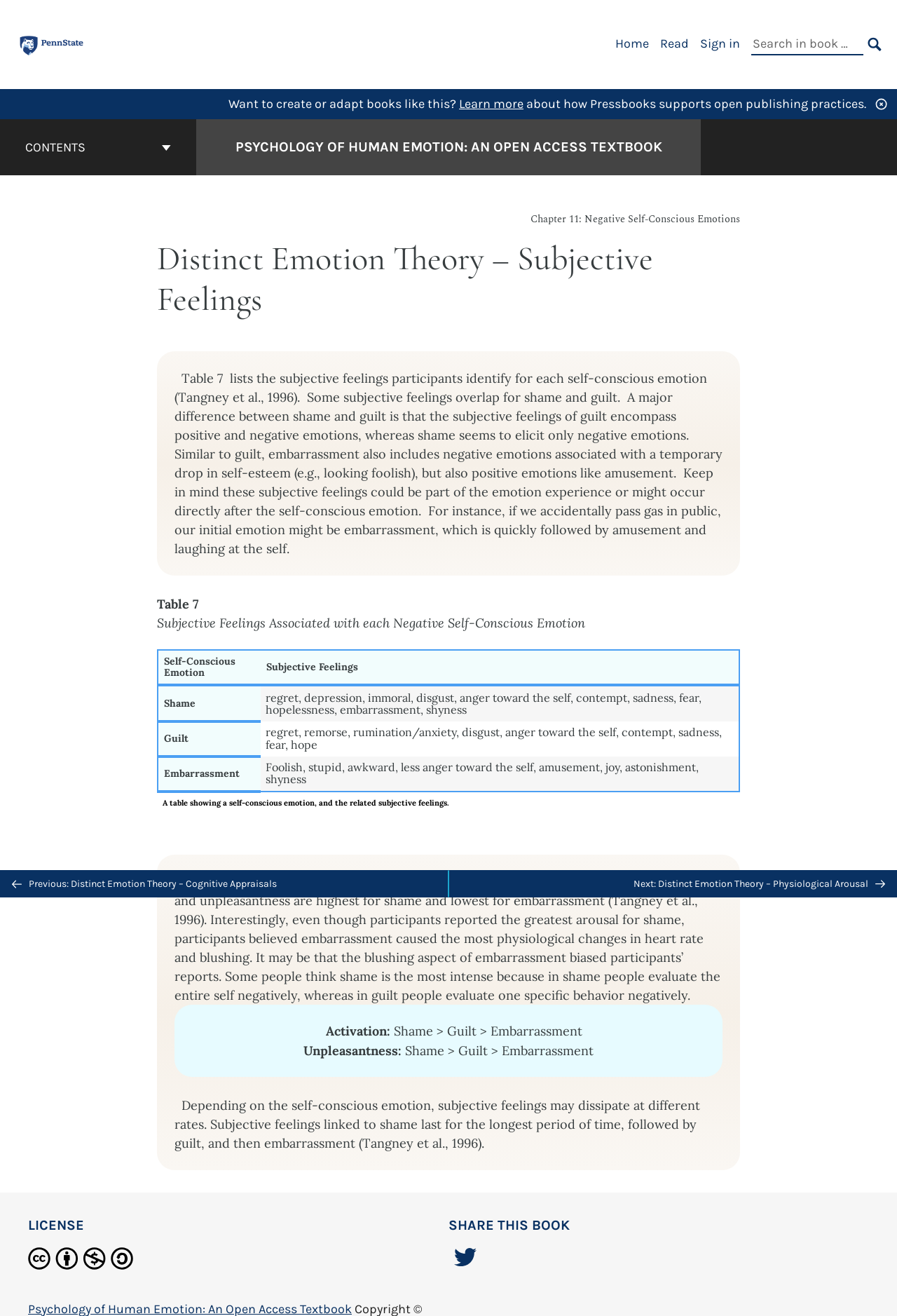What is the title of the chapter being discussed?
Answer with a single word or phrase, using the screenshot for reference.

Chapter 11: Negative Self-Conscious Emotions